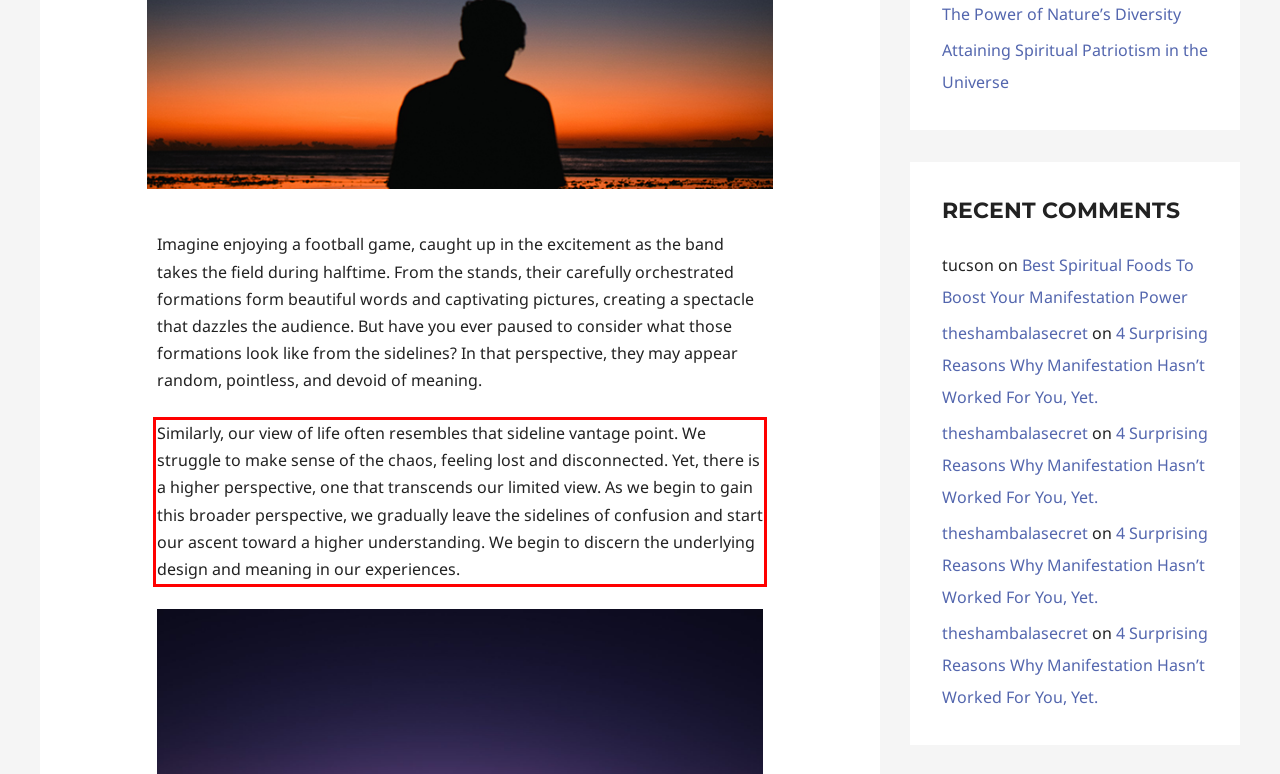You are presented with a screenshot containing a red rectangle. Extract the text found inside this red bounding box.

Similarly, our view of life often resembles that sideline vantage point. We struggle to make sense of the chaos, feeling lost and disconnected. Yet, there is a higher perspective, one that transcends our limited view. As we begin to gain this broader perspective, we gradually leave the sidelines of confusion and start our ascent toward a higher understanding. We begin to discern the underlying design and meaning in our experiences.